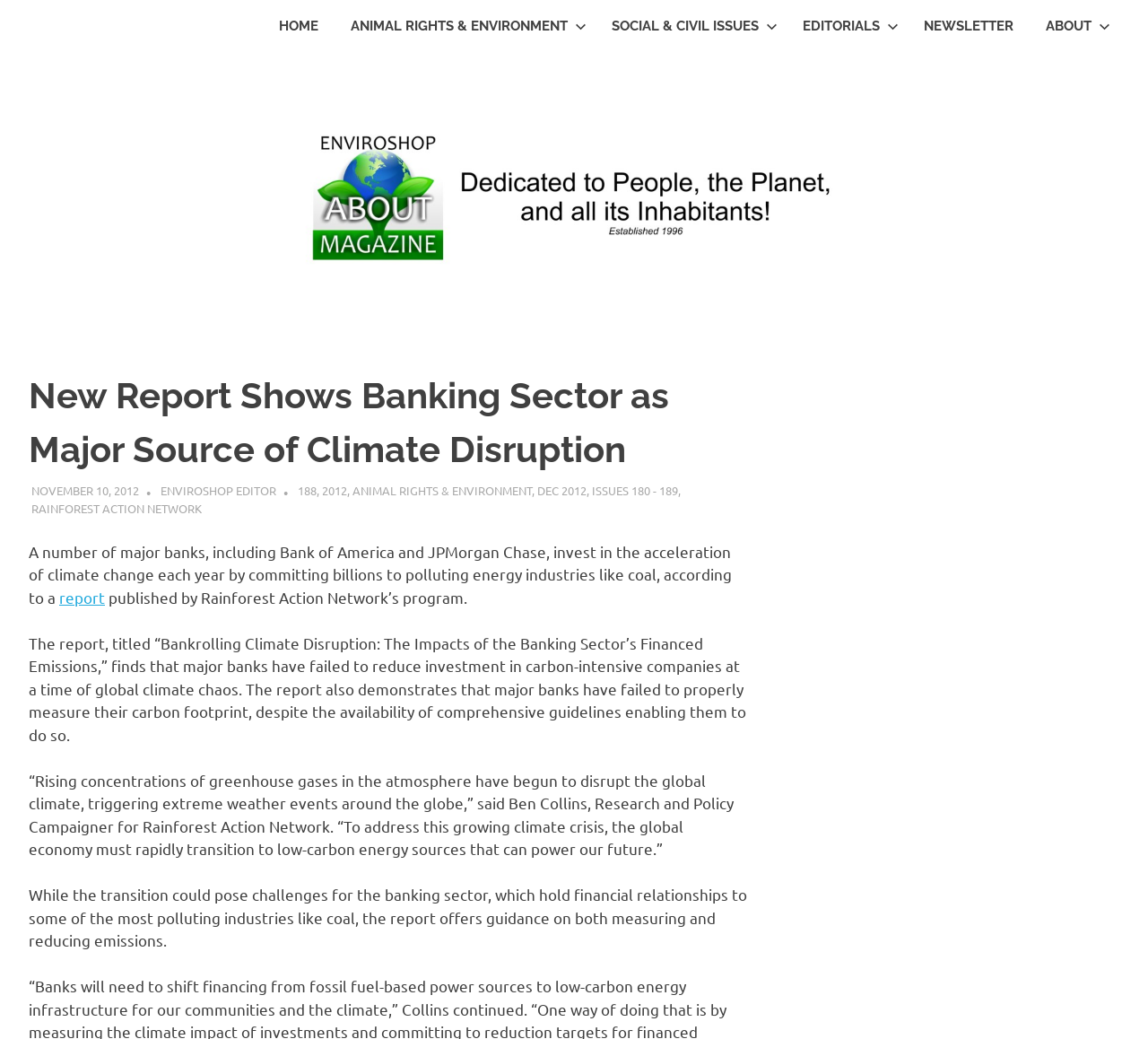Using the given description, provide the bounding box coordinates formatted as (top-left x, top-left y, bottom-right x, bottom-right y), with all values being floating point numbers between 0 and 1. Description: November 10, 2012

[0.027, 0.465, 0.121, 0.479]